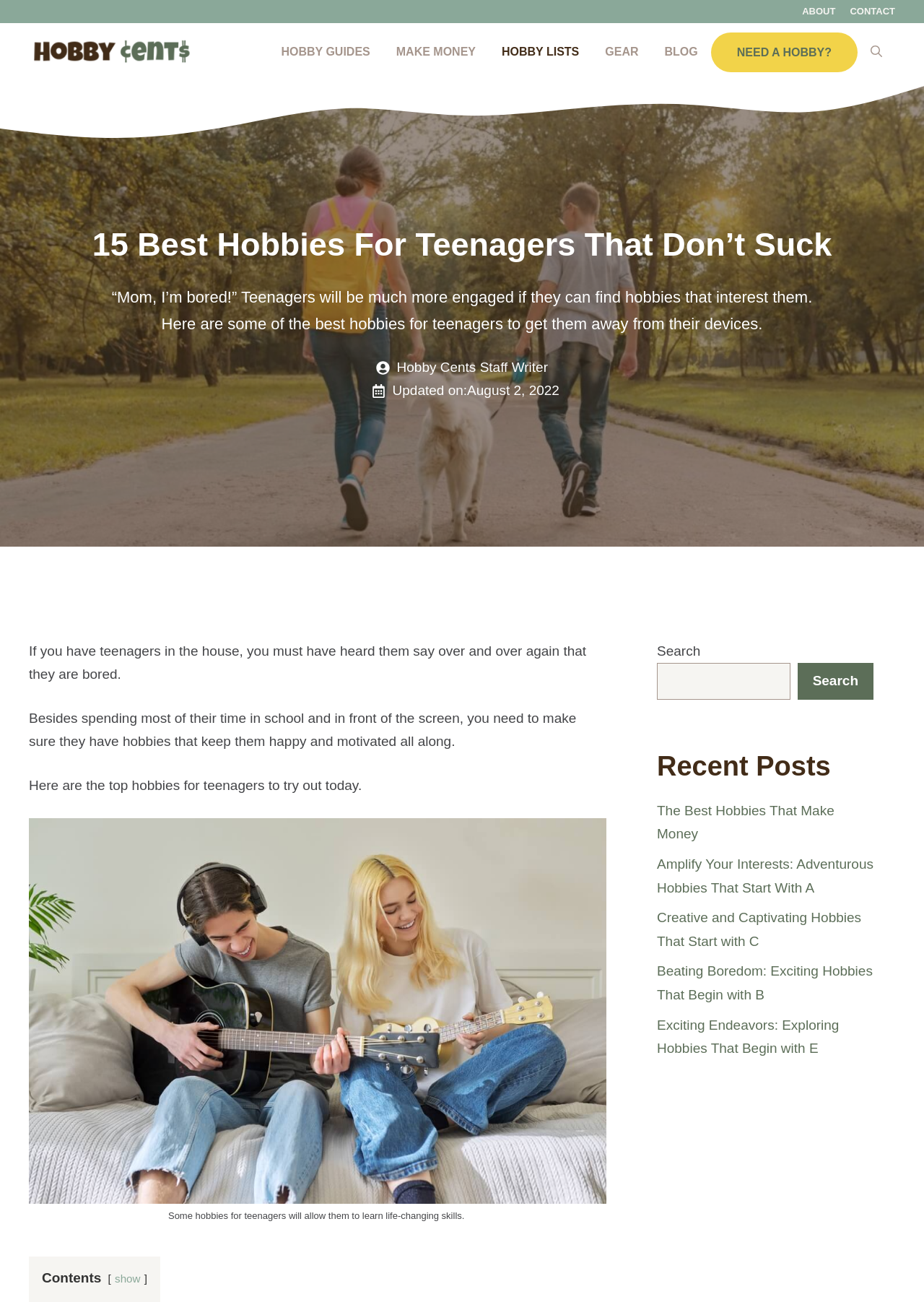Using the description "Search", predict the bounding box of the relevant HTML element.

[0.863, 0.509, 0.945, 0.537]